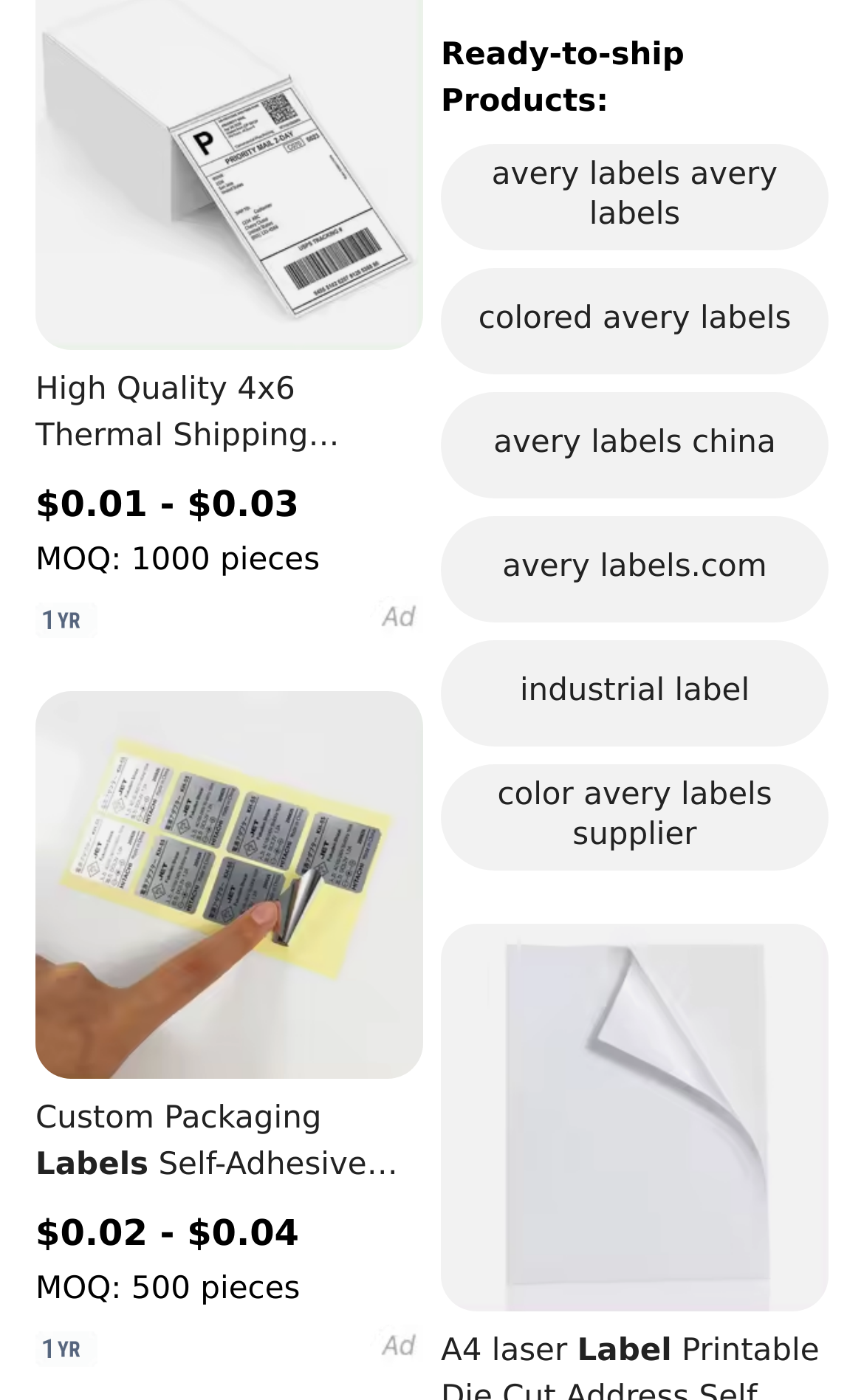What type of products are being sold on this webpage?
Answer the question in a detailed and comprehensive manner.

From the link texts and headings, we can see that the webpage is selling various types of labels, including custom packaging labels, avery labels, and industrial labels.